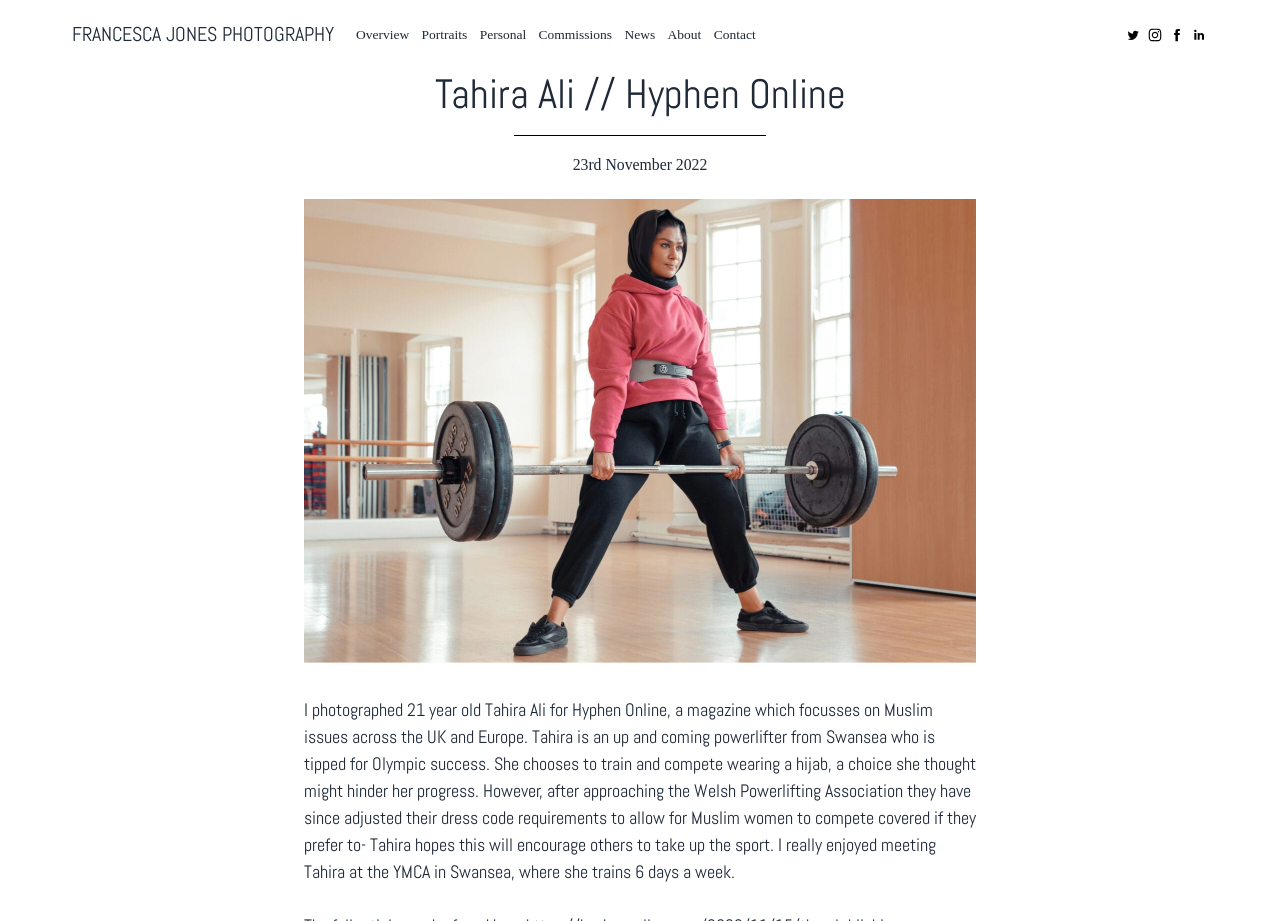Given the description: "Overview", determine the bounding box coordinates of the UI element. The coordinates should be formatted as four float numbers between 0 and 1, [left, top, right, bottom].

[0.278, 0.029, 0.32, 0.045]